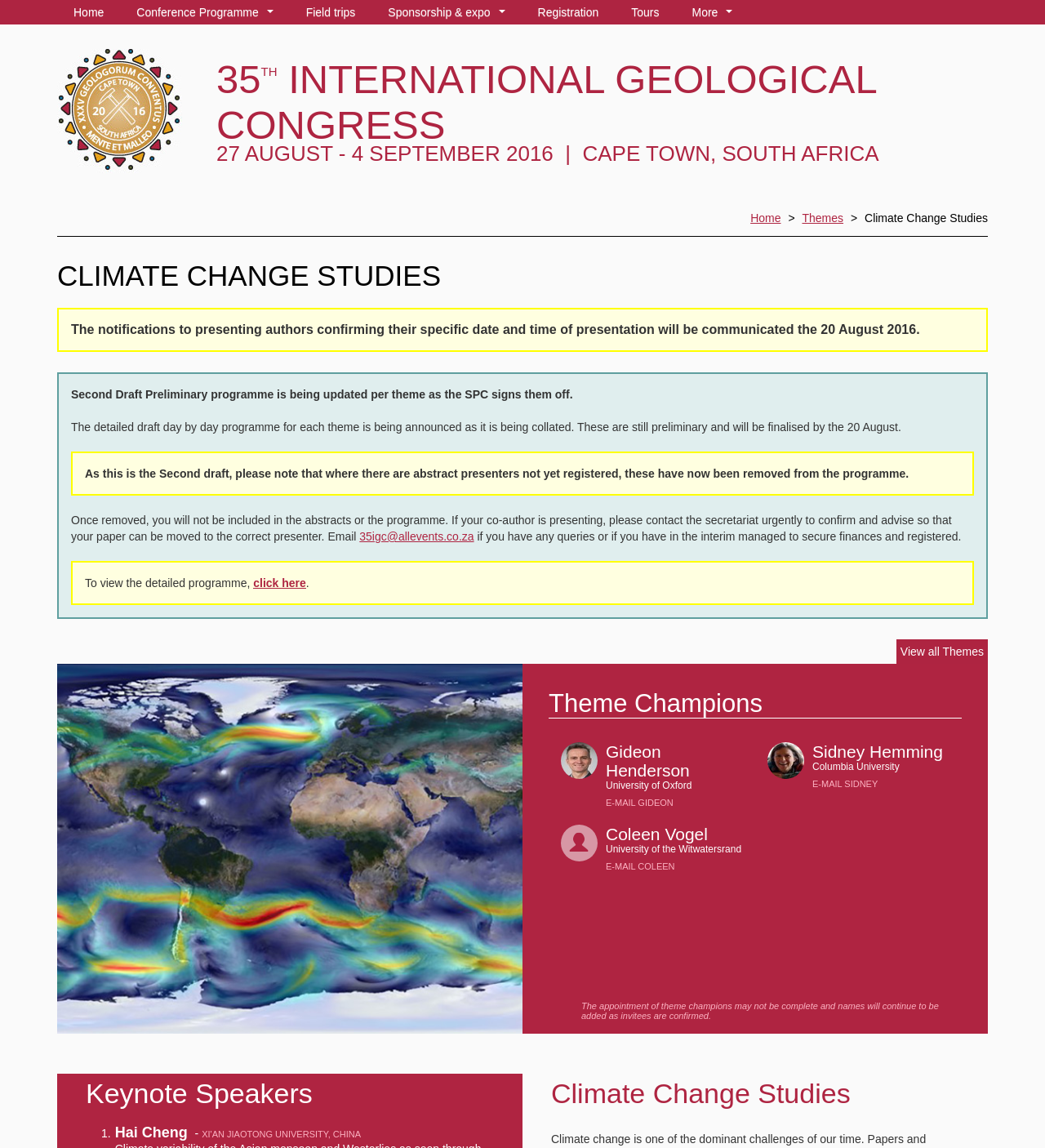Identify the bounding box coordinates for the region to click in order to carry out this instruction: "Click on the 'Home' link". Provide the coordinates using four float numbers between 0 and 1, formatted as [left, top, right, bottom].

[0.055, 0.0, 0.115, 0.021]